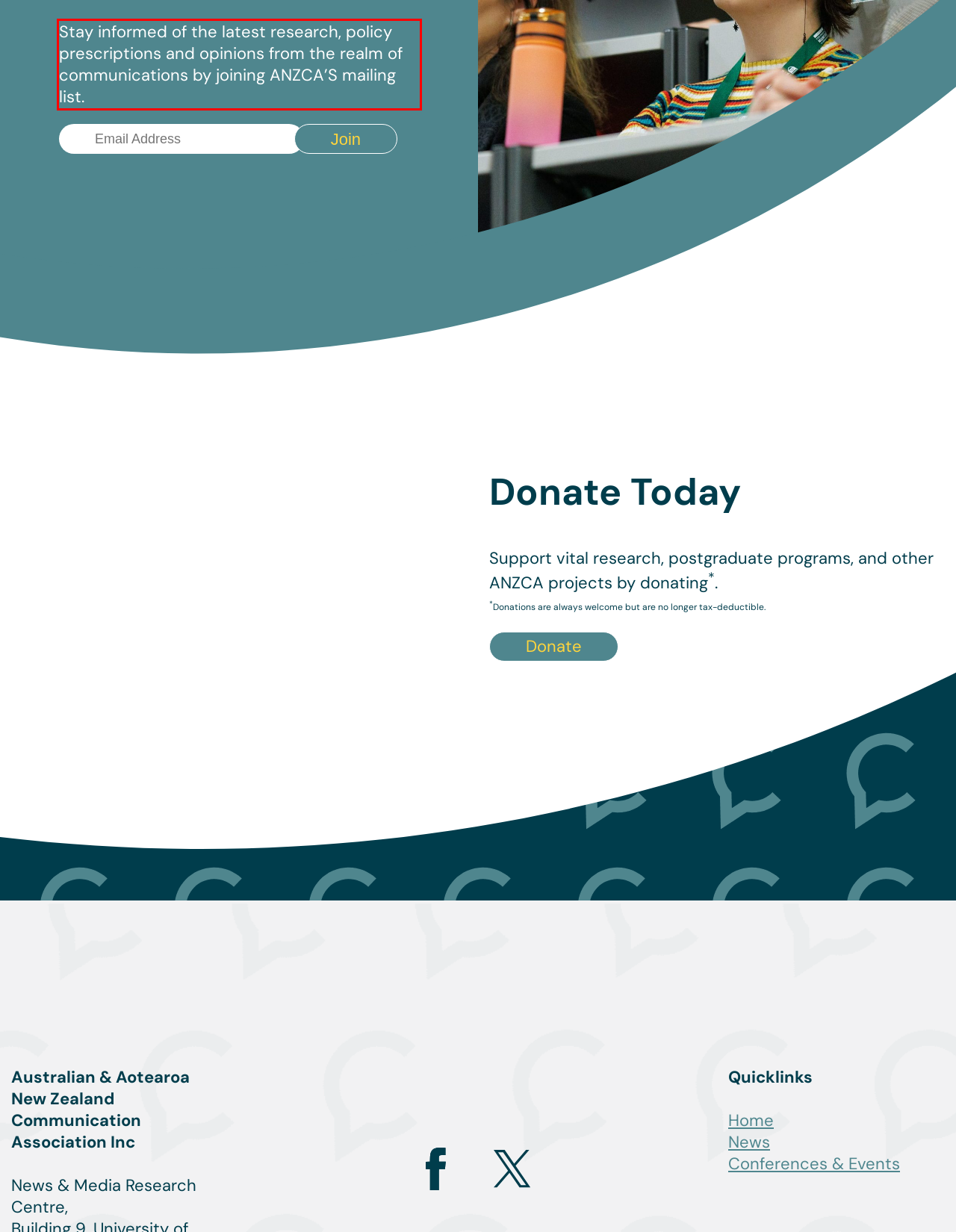Identify and transcribe the text content enclosed by the red bounding box in the given screenshot.

Stay informed of the latest research, policy prescriptions and opinions from the realm of communications by joining ANZCA’S mailing list.